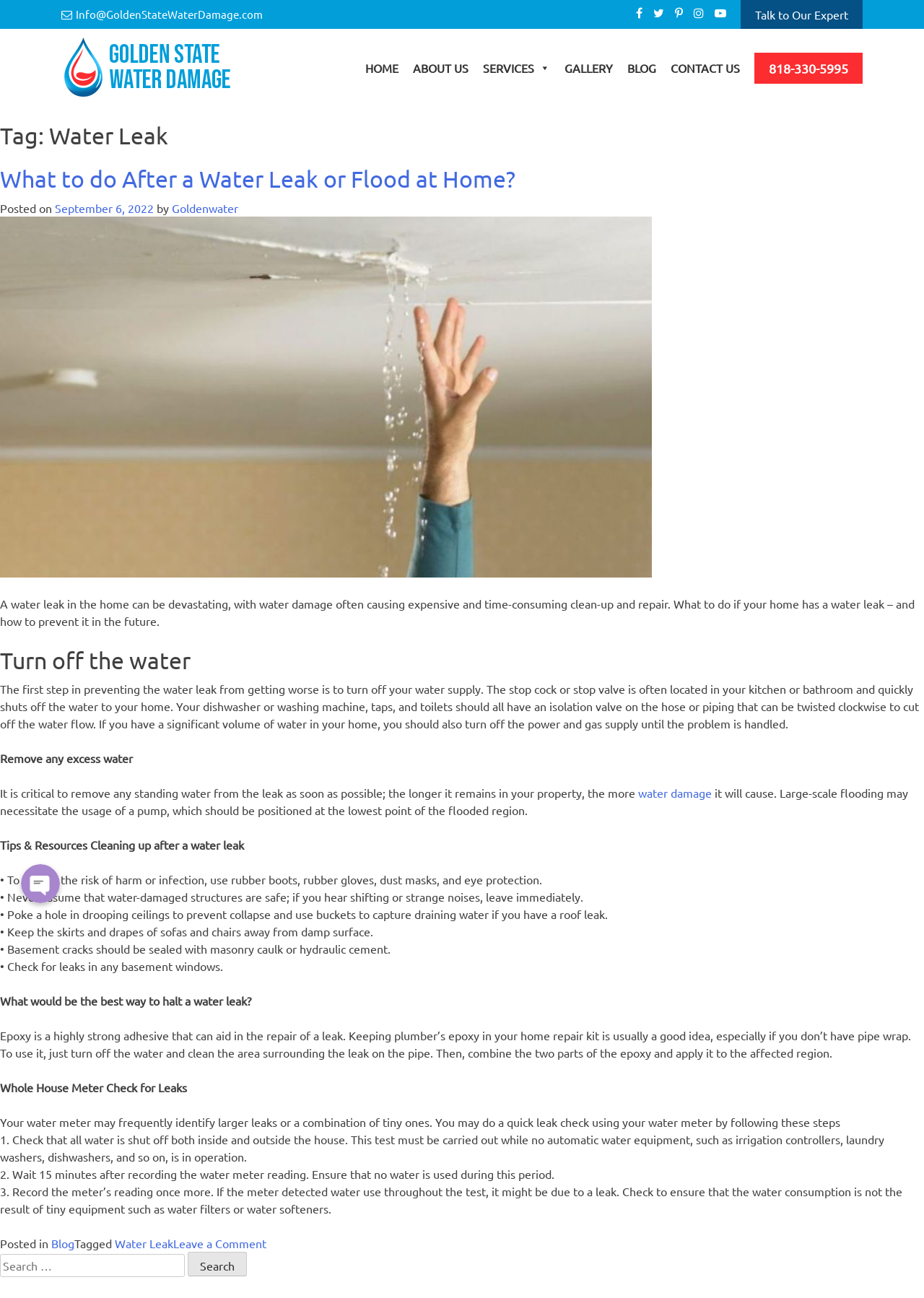What is the contact information provided?
Please describe in detail the information shown in the image to answer the question.

The contact information provided on the webpage includes a phone number '818-330-5995' and an email address 'Info@GoldenStateWaterDamage.com', which can be used to contact the company for inquiries or services.